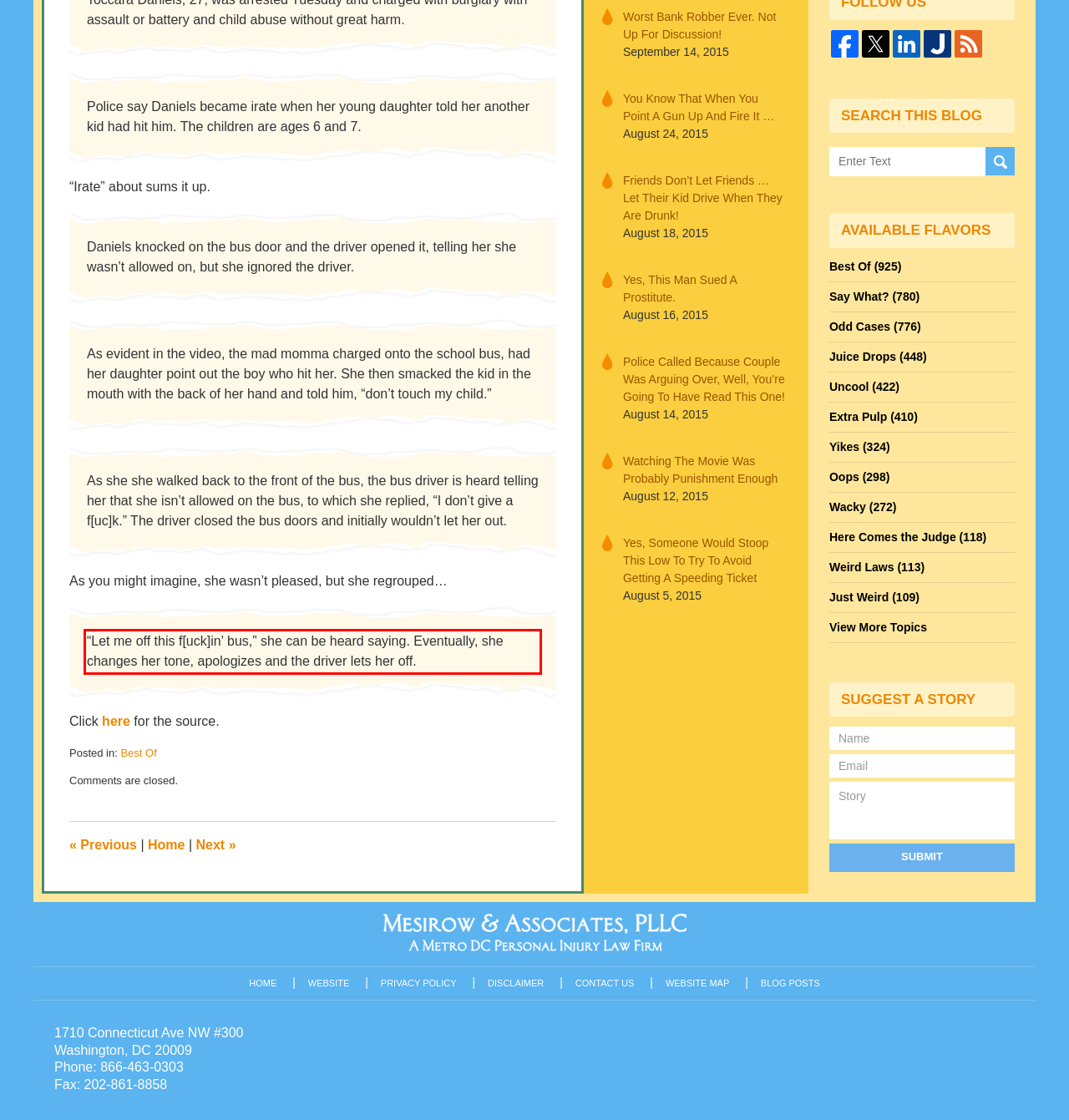Please analyze the provided webpage screenshot and perform OCR to extract the text content from the red rectangle bounding box.

“Let me off this f[uck]in’ bus,” she can be heard saying. Eventually, she changes her tone, apologizes and the driver lets her off.